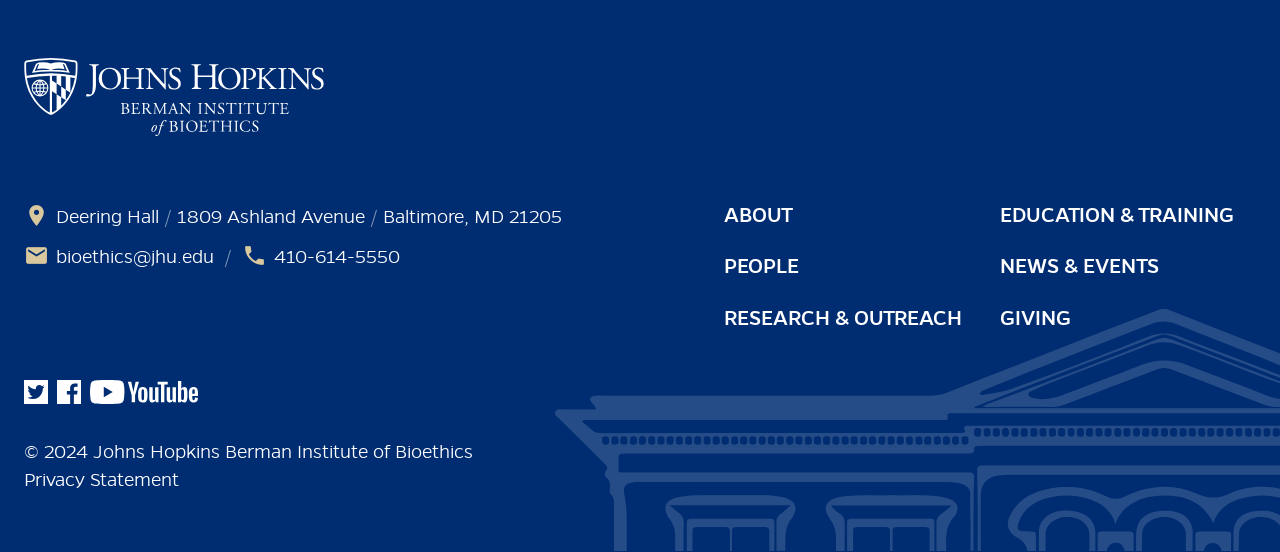Given the webpage screenshot, identify the bounding box of the UI element that matches this description: "Privacy Statement".

[0.019, 0.848, 0.14, 0.89]